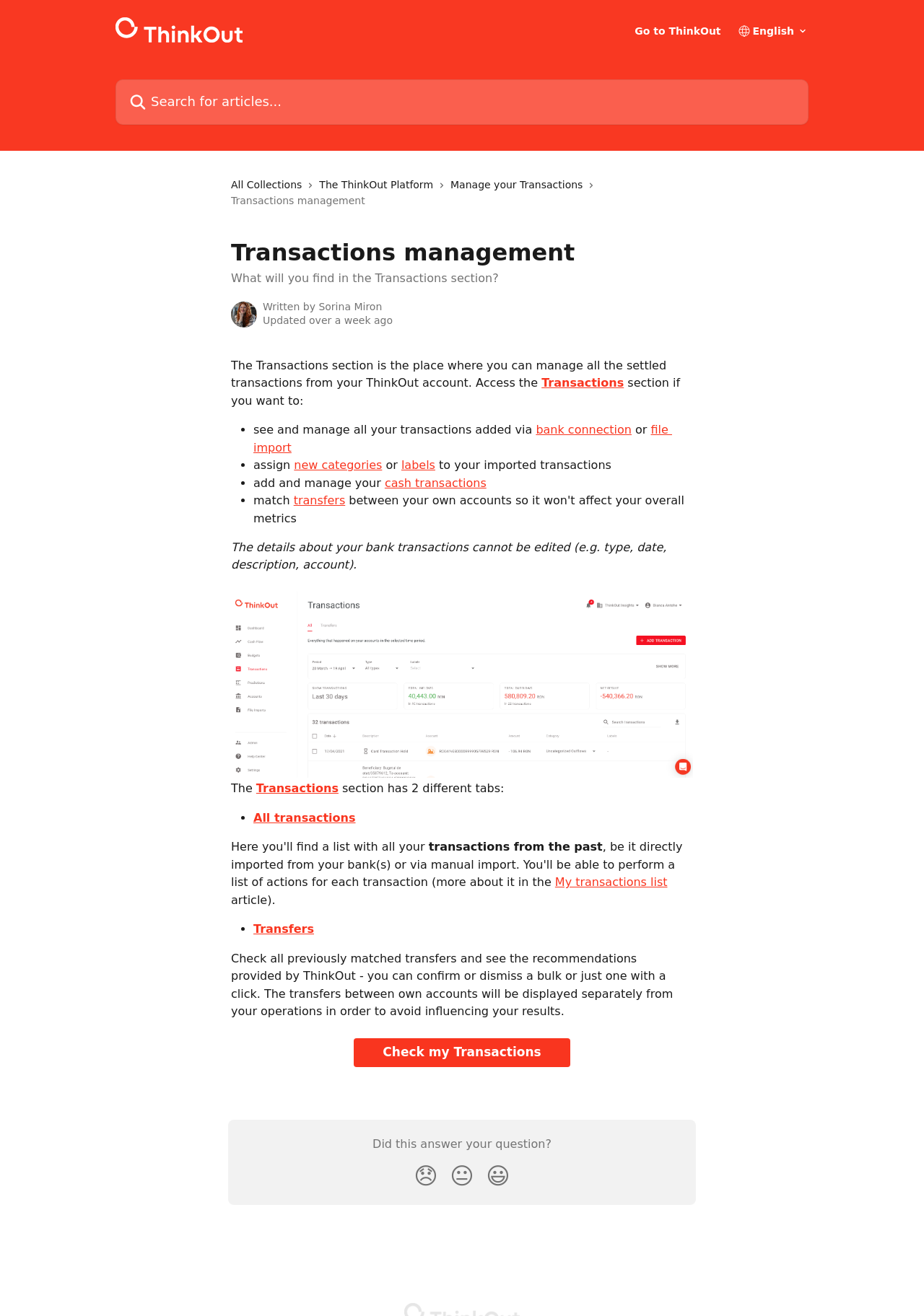What are the two tabs in the Transactions section?
We need a detailed and meticulous answer to the question.

The Transactions section has two different tabs, which are 'All transactions' and 'Transfers'. The 'All transactions' tab displays transactions from the past, while the 'Transfers' tab shows previously matched transfers and provides recommendations from ThinkOut.